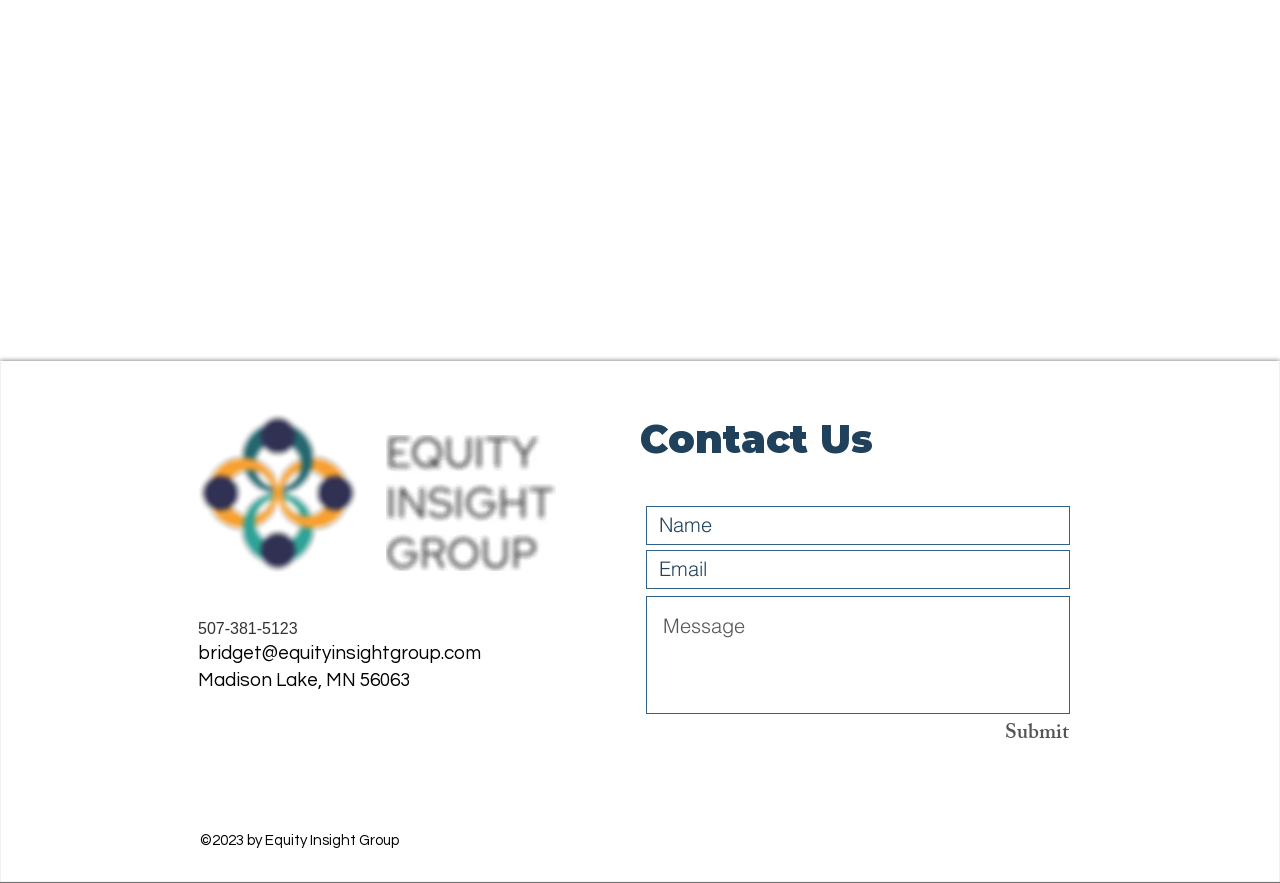What is the company name associated with the logo?
Please provide a single word or phrase as your answer based on the image.

Equity Insight Group